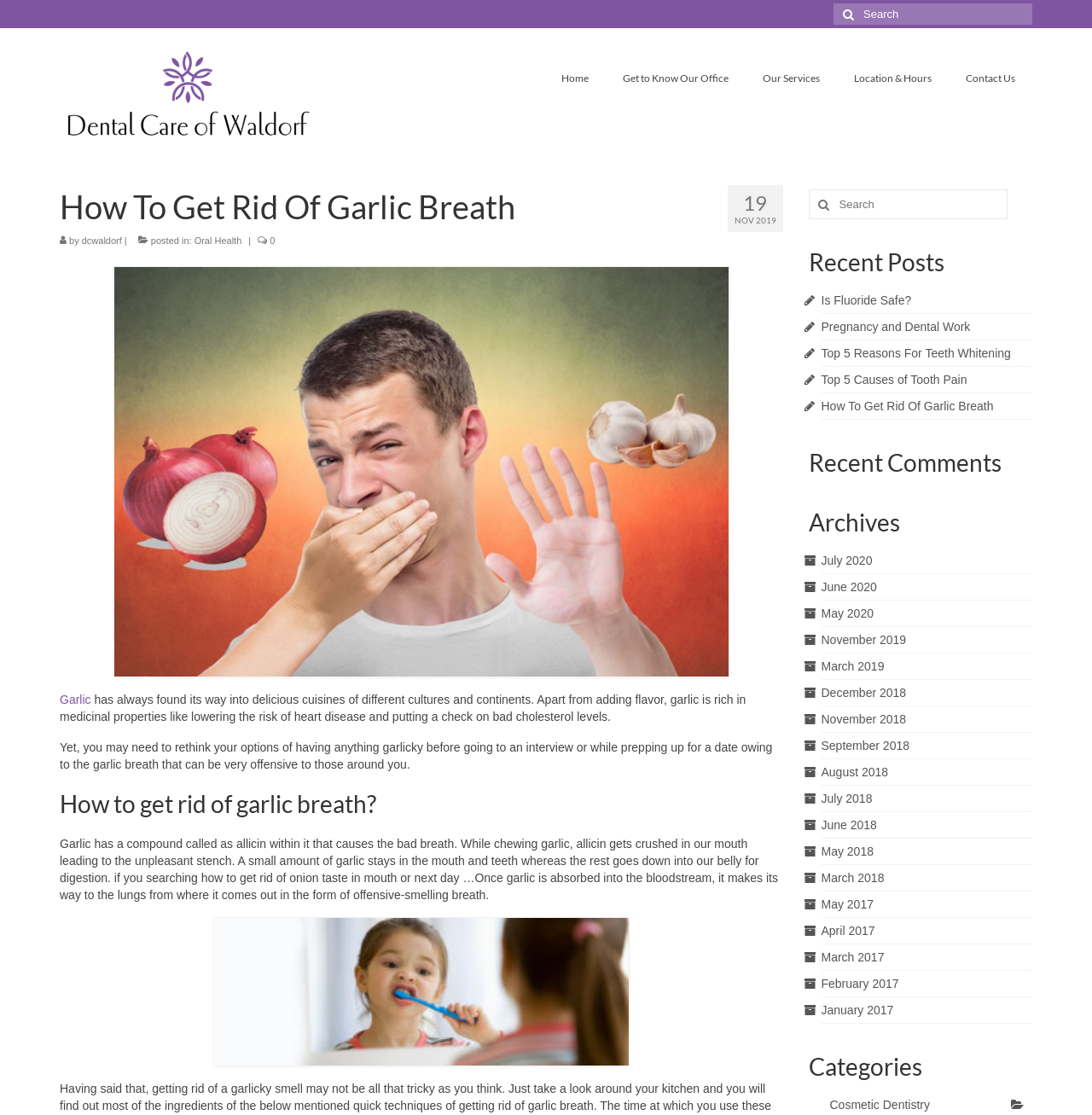What is the compound in garlic that causes bad breath?
Using the information from the image, give a concise answer in one word or a short phrase.

Allicin